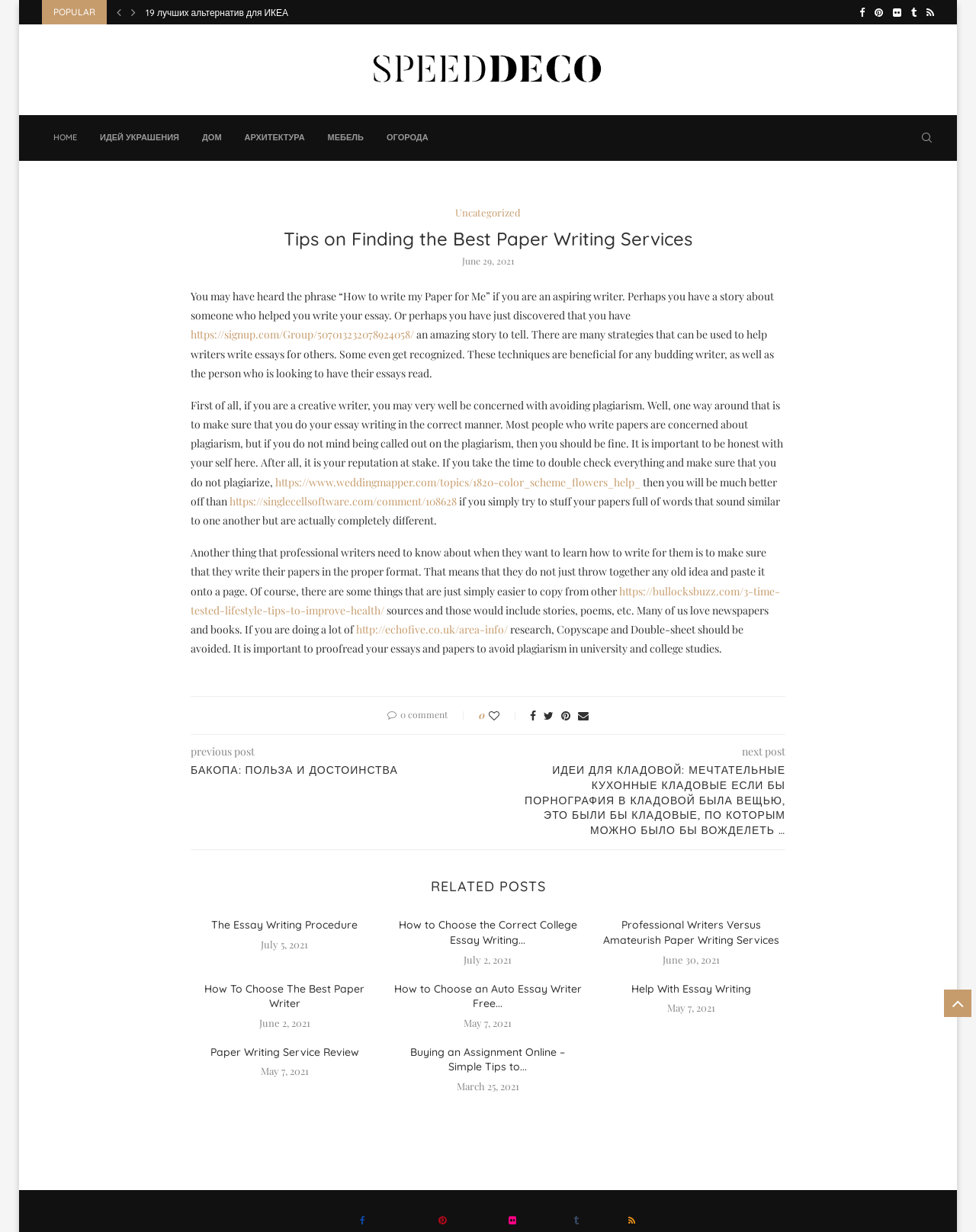Please locate the bounding box coordinates of the element that should be clicked to complete the given instruction: "View the previous post 'БАКОПА: ПОЛЬЗА И ДОСТОИНСТВА'".

[0.195, 0.62, 0.5, 0.632]